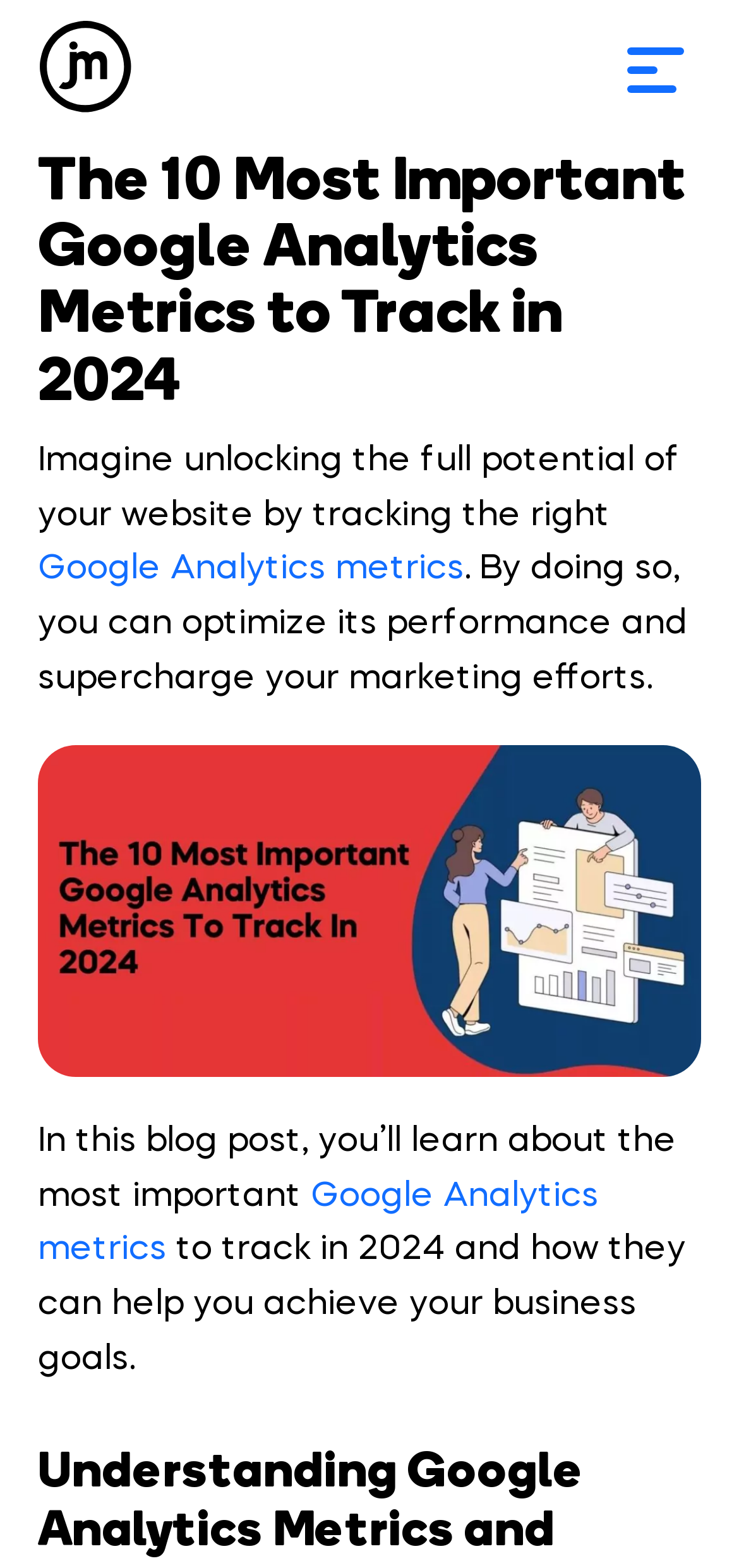Is there an image on this webpage?
Using the image, answer in one word or phrase.

Yes